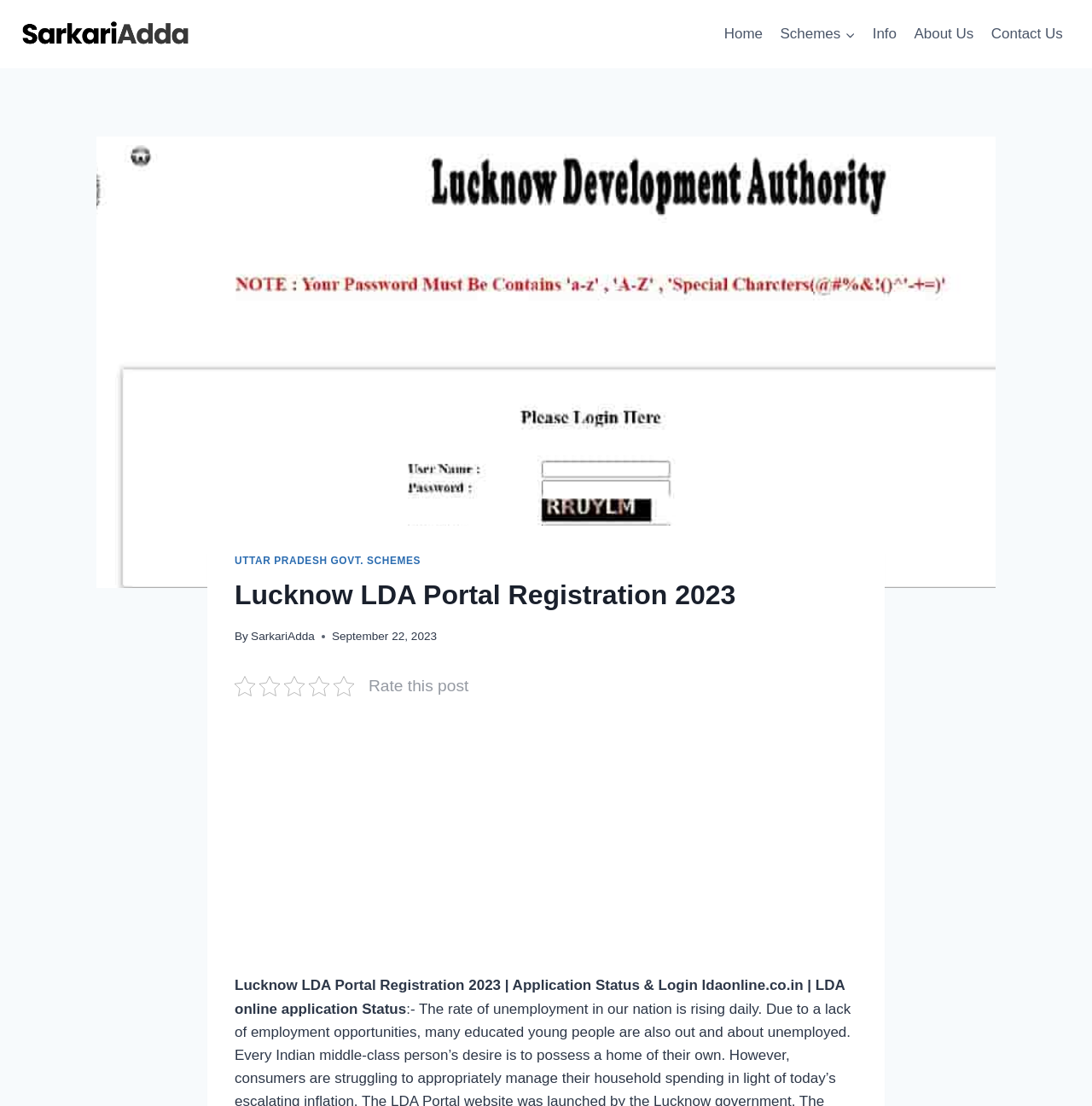Explain the features and main sections of the webpage comprehensively.

The webpage is about the Lucknow LDA Portal Registration 2023, with a focus on application status and login information. At the top left corner, there is a link to "SarkariAdda" accompanied by an image with the same name. 

Below this, there is a navigation menu with links to "Home", "Schemes", "Info", "About Us", and "Contact Us". The "Schemes" link has a button to expand its child menu.

On the main content area, there is a large image with the title "Lucknow LDA Portal Registration 2023" at the top. Below this image, there is a header section with a link to "UTTAR PRADESH GOVT. SCHEMES" and a heading with the same title as the image. 

The author of the post is credited with a "By" label, followed by a link to "SarkariAdda". The post's publication date, "September 22, 2023", is also displayed. 

Further down, there is a "Rate this post" section, followed by an advertisement iframe. The main content of the webpage is a block of text that discusses the Lucknow LDA Portal Registration 2023, including application status and login information on ldaonline.co.in.